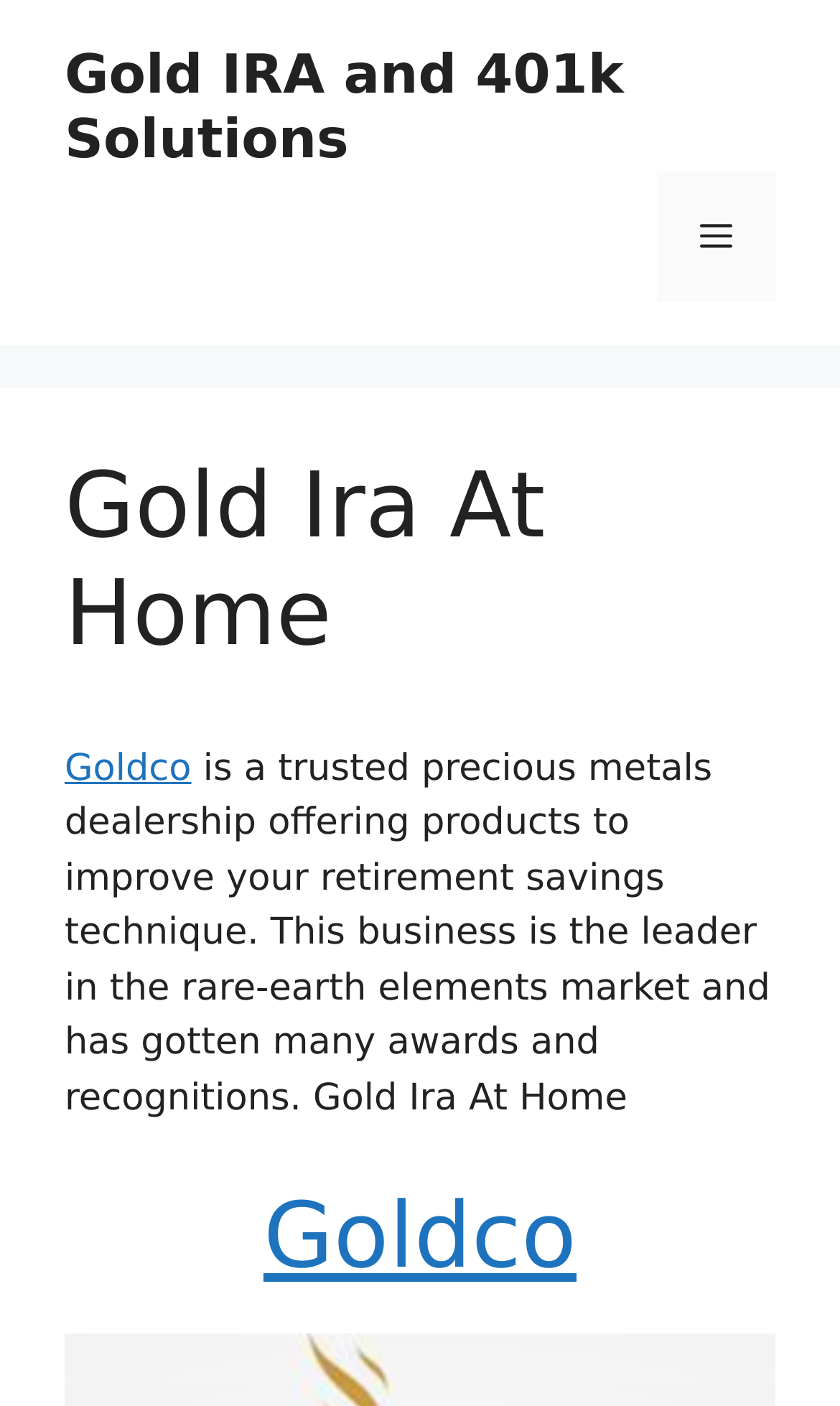Calculate the bounding box coordinates for the UI element based on the following description: "Goldco". Ensure the coordinates are four float numbers between 0 and 1, i.e., [left, top, right, bottom].

[0.314, 0.841, 0.686, 0.916]